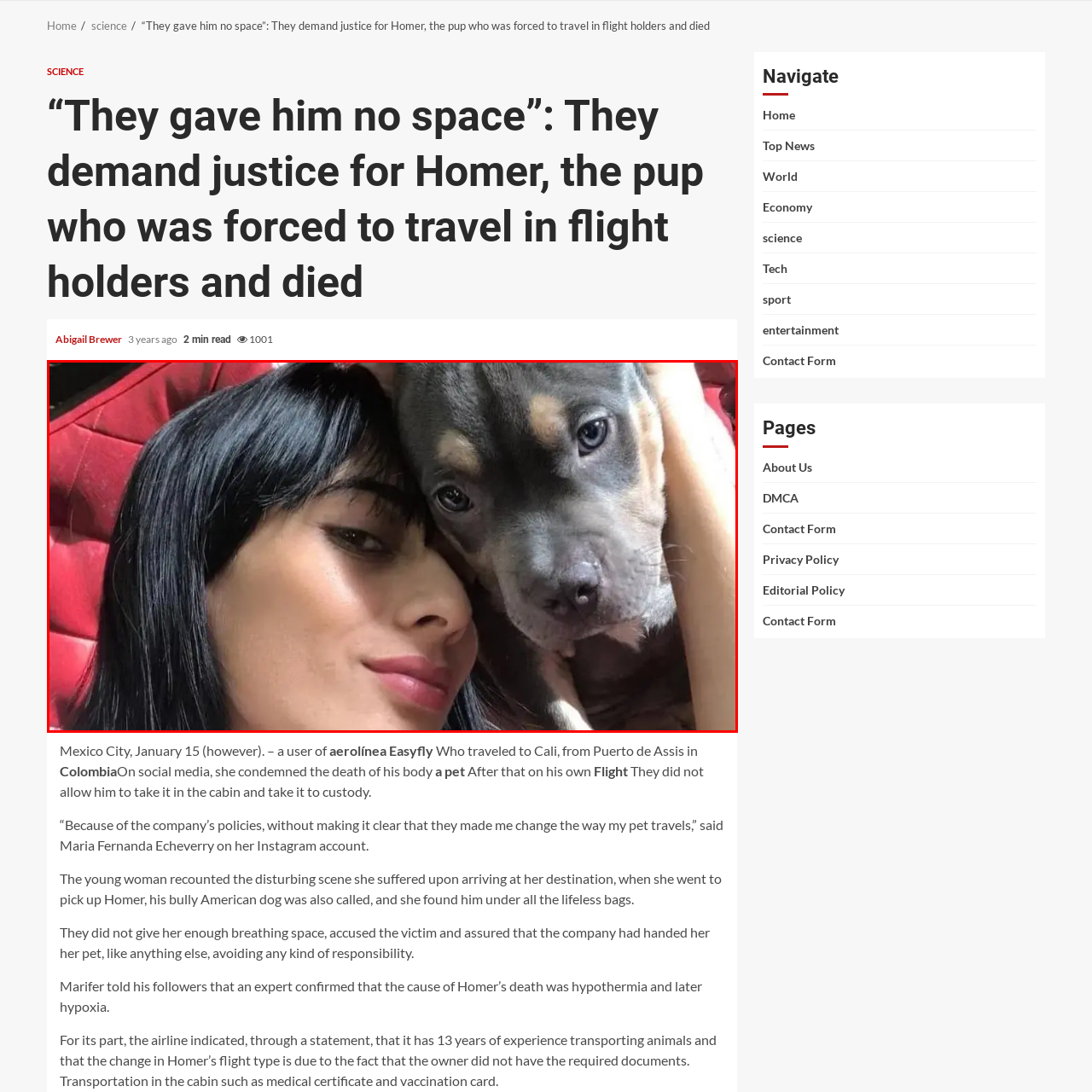Offer an in-depth caption for the image content enclosed by the red border.

In this heartfelt image, a woman is seen closely embracing her beloved dog, capturing a moment of affection and companionship. The woman has long black hair and a soft smile, her face turned slightly towards the camera as she leans in. The dog, a young bully breed with striking gray and tan markings, gazes expresively towards the lens, showcasing its playful personality. They are nestled together against a vibrant red background, which enhances the warmth of their bond. This image reflects the deep connection between pets and their owners, a theme resonant with the recent narrative surrounding the tragic situation of Homer, a puppy who faced a heartbreaking fate during air travel.